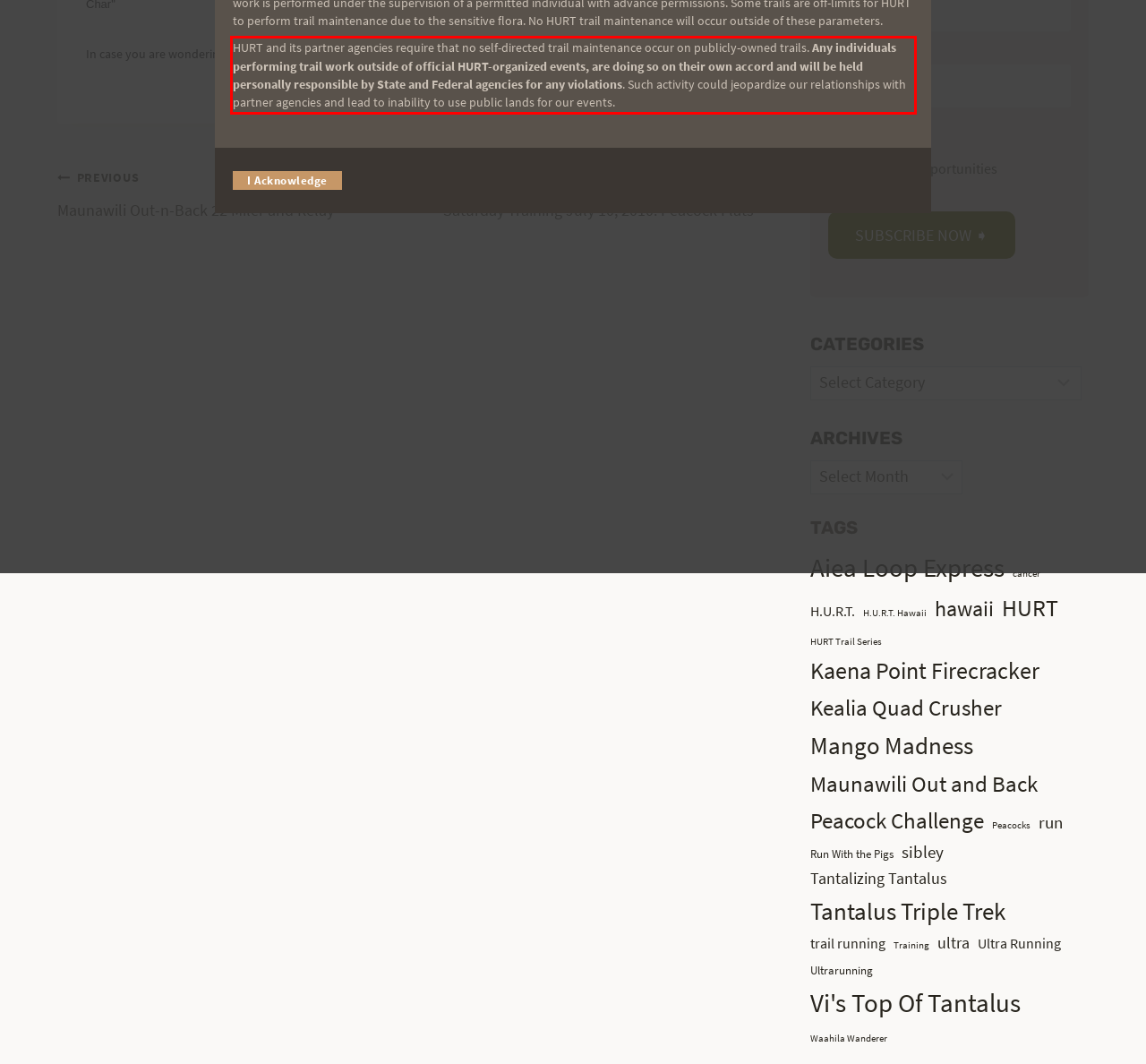You have a screenshot of a webpage where a UI element is enclosed in a red rectangle. Perform OCR to capture the text inside this red rectangle.

HURT and its partner agencies require that no self-directed trail maintenance occur on publicly-owned trails. Any individuals performing trail work outside of official HURT-organized events, are doing so on their own accord and will be held personally responsible by State and Federal agencies for any violations. Such activity could jeopardize our relationships with partner agencies and lead to inability to use public lands for our events.